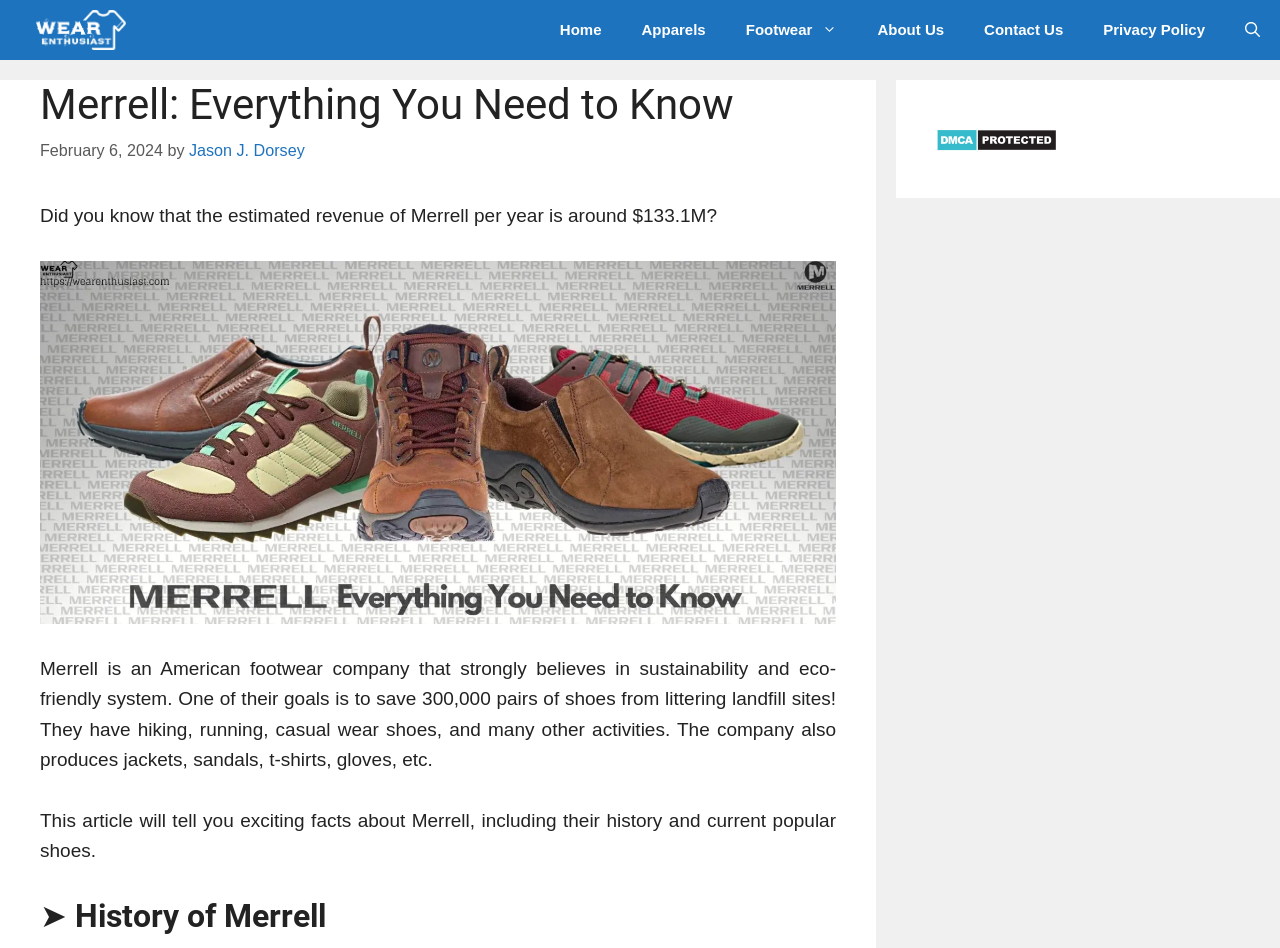Give the bounding box coordinates for the element described by: "Contact Us".

[0.753, 0.0, 0.846, 0.063]